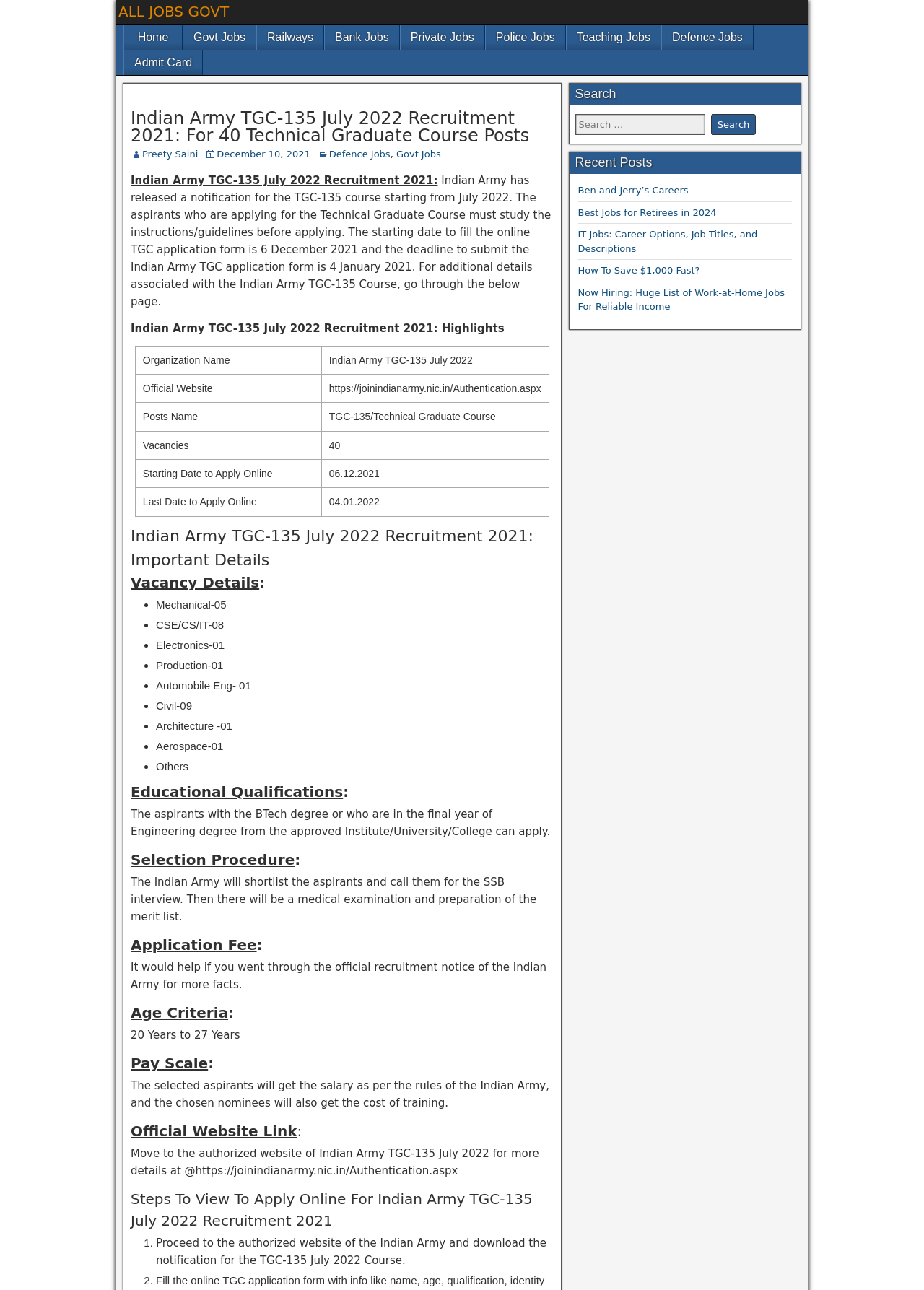Determine the bounding box coordinates of the UI element that matches the following description: "Preety Saini". The coordinates should be four float numbers between 0 and 1 in the format [left, top, right, bottom].

[0.154, 0.115, 0.214, 0.124]